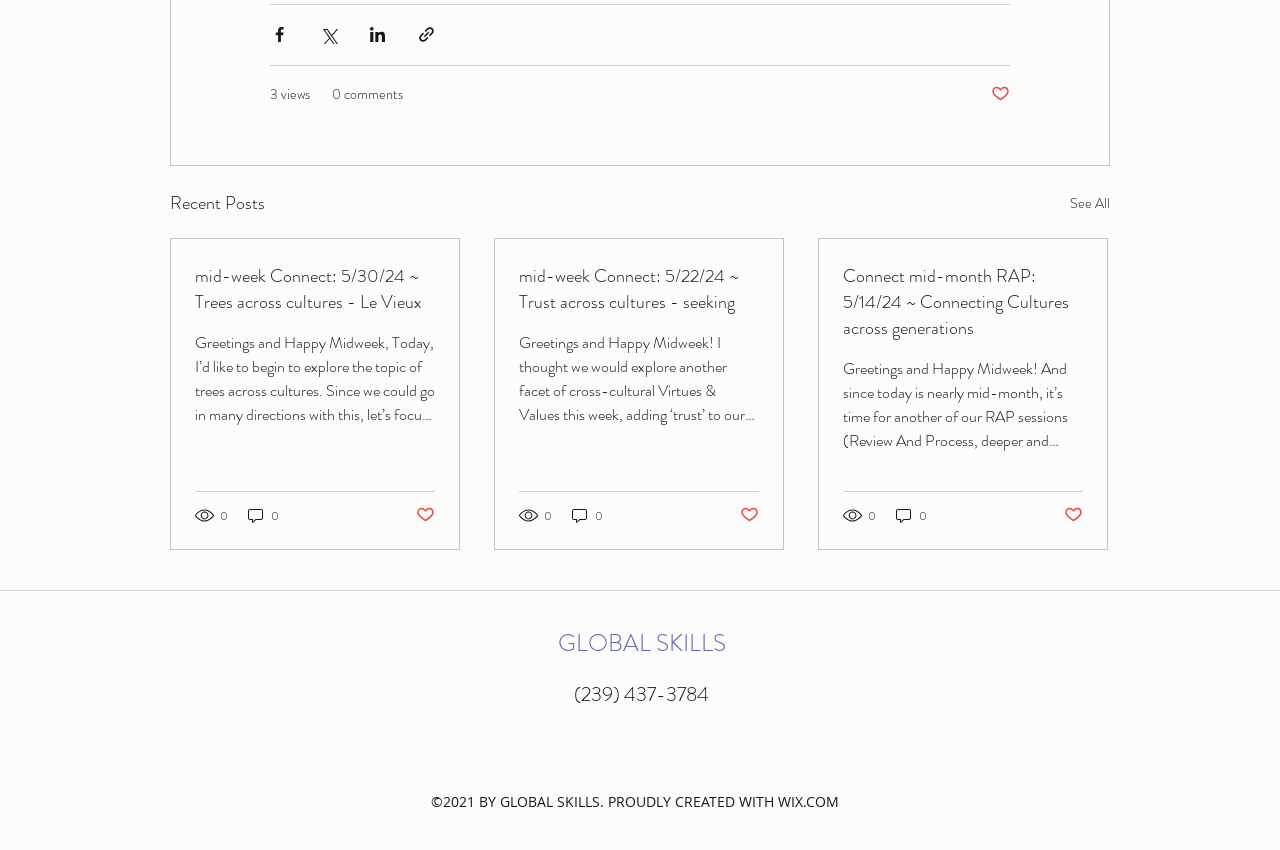Determine the bounding box coordinates of the element that should be clicked to execute the following command: "Read the article about mid-week Connect".

[0.152, 0.309, 0.34, 0.371]